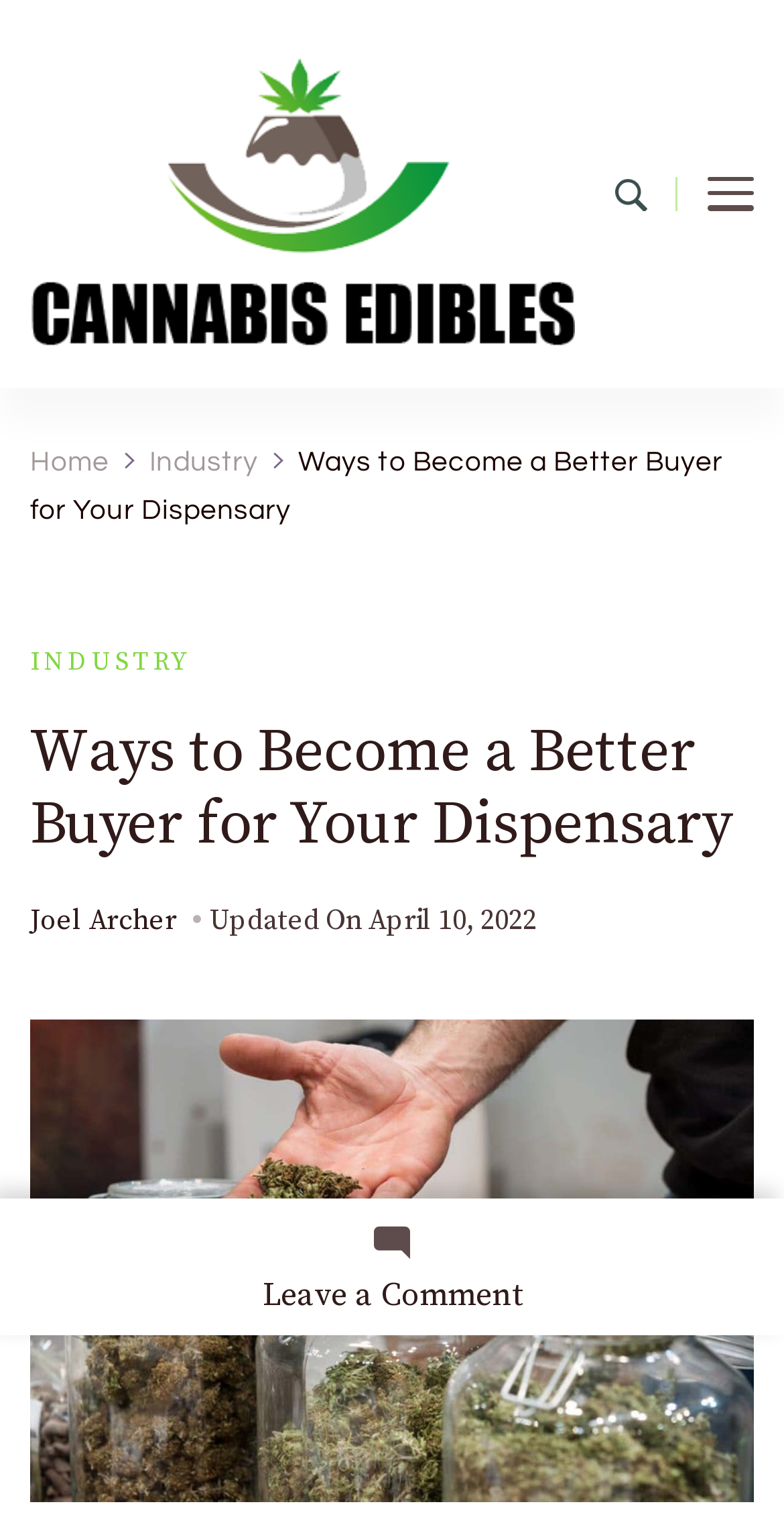Find the bounding box coordinates for the UI element whose description is: "Joel Archer". The coordinates should be four float numbers between 0 and 1, in the format [left, top, right, bottom].

[0.038, 0.583, 0.226, 0.616]